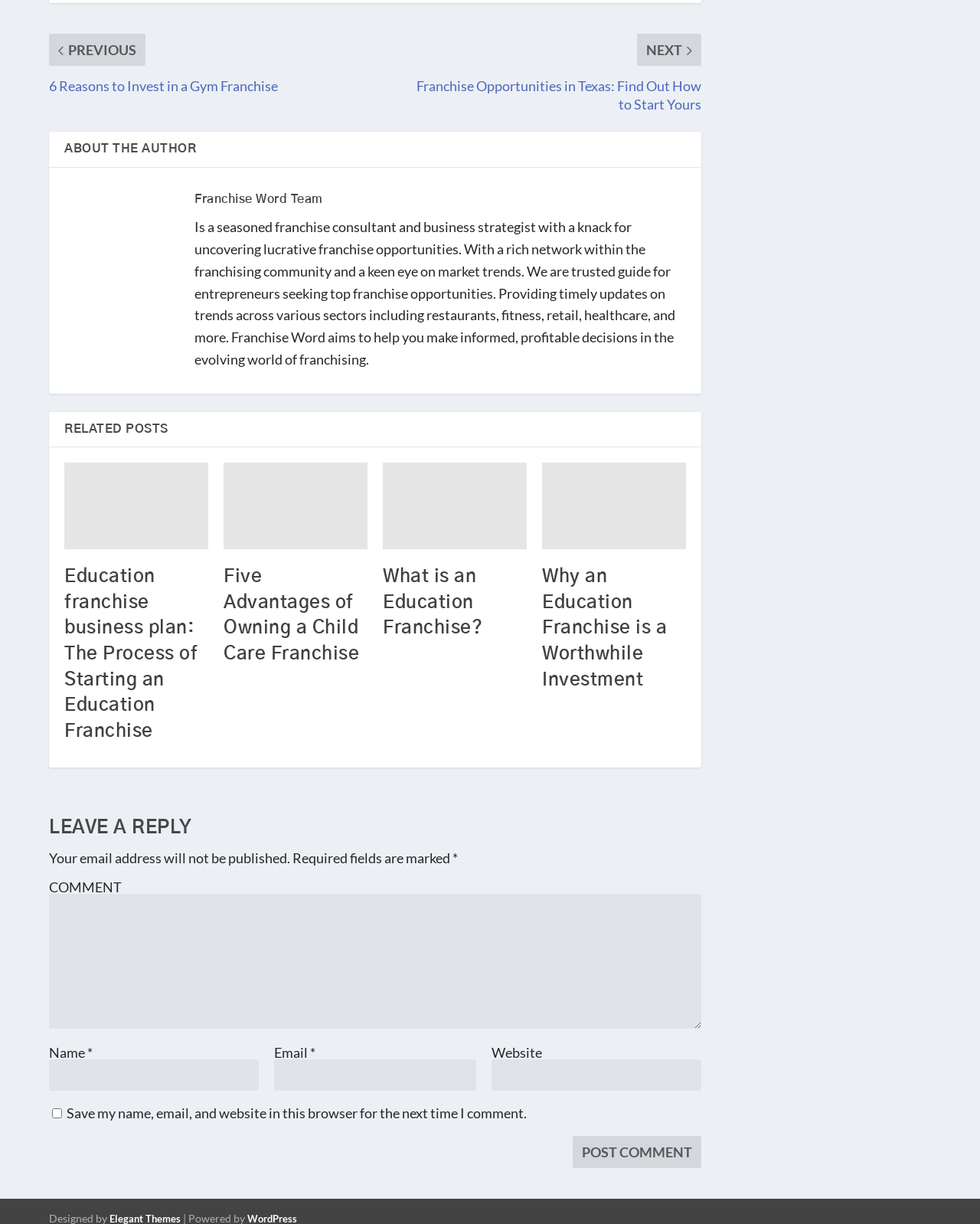Answer the following query with a single word or phrase:
What is the purpose of the textbox at the bottom of the webpage?

To leave a comment